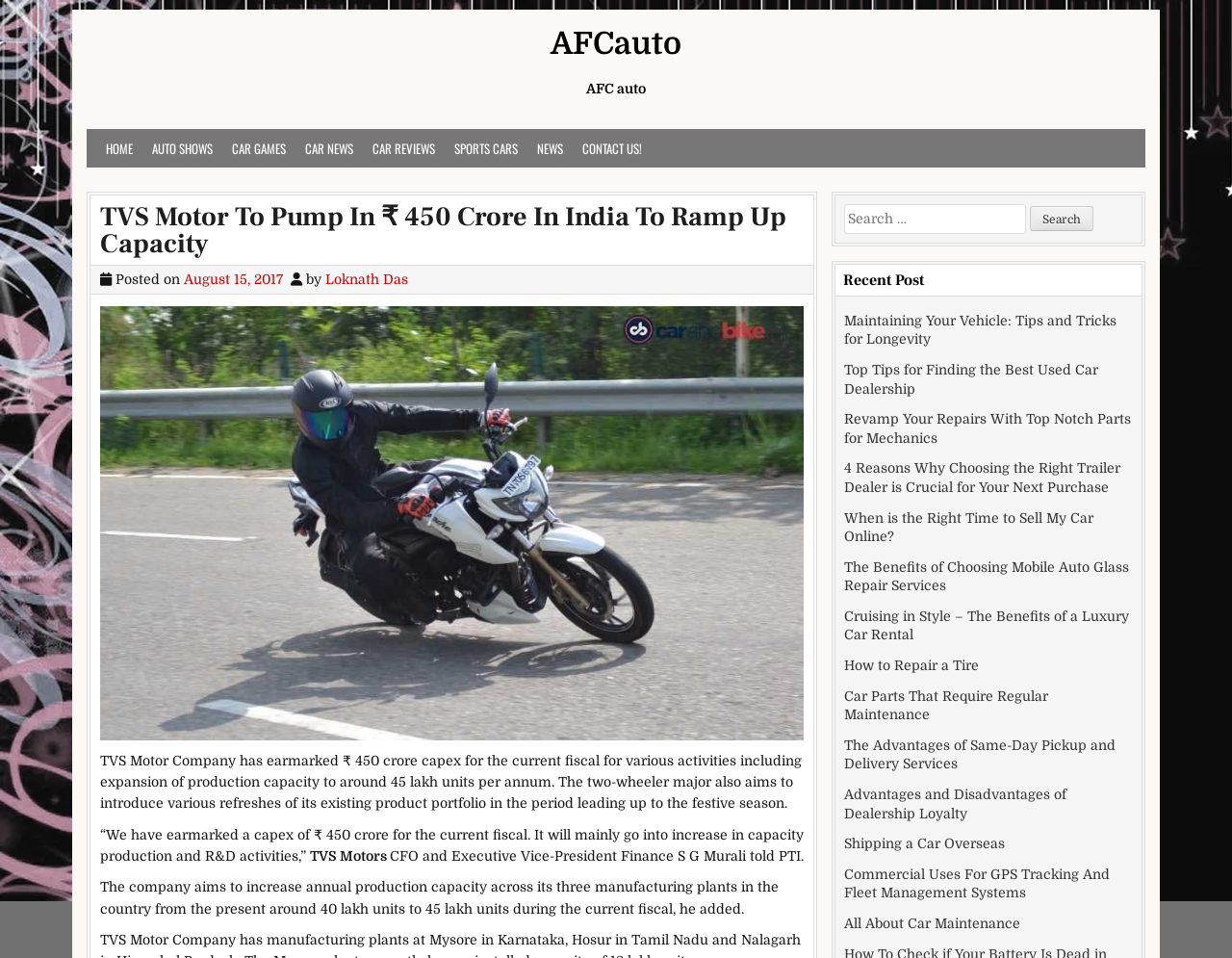Find the bounding box coordinates of the clickable area that will achieve the following instruction: "Search for something".

[0.685, 0.213, 0.92, 0.244]